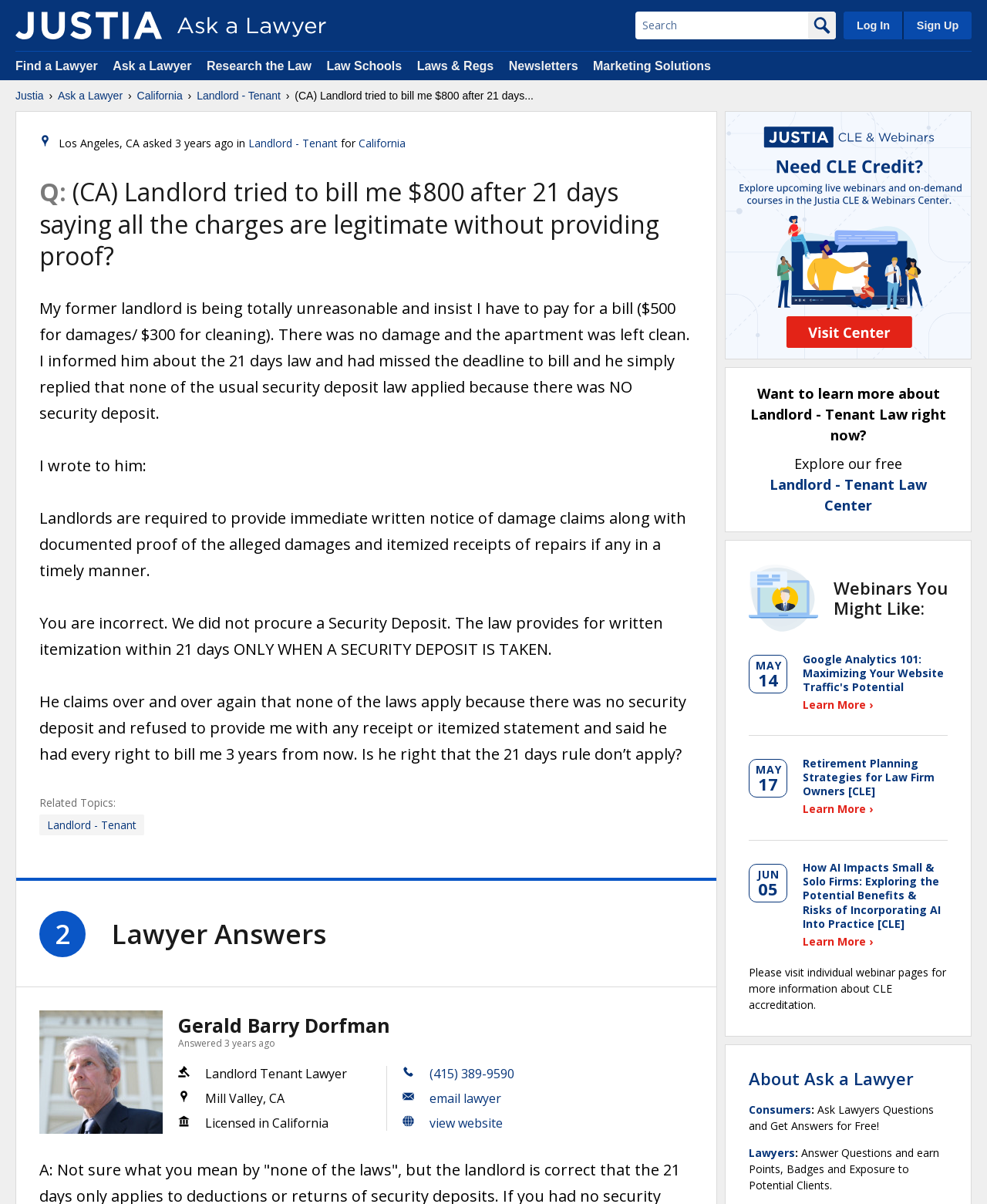How many lawyer answers are there?
Please use the image to provide an in-depth answer to the question.

The webpage contains a section titled 'Lawyer Answers' which has a single answer from a lawyer named Gerald Barry Dorfman. Therefore, there is only one lawyer answer.